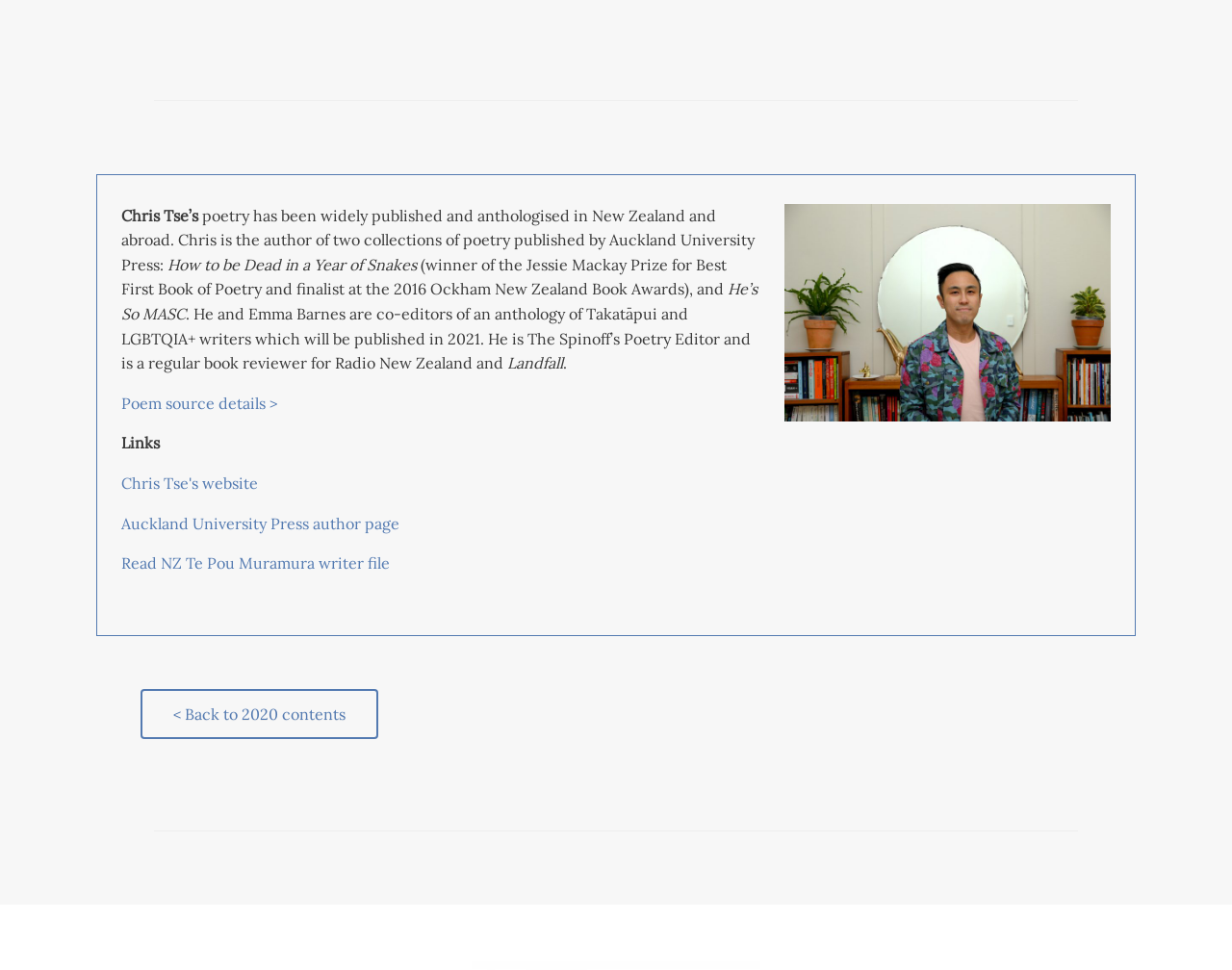Please determine the bounding box coordinates for the UI element described as: "Chris Tse's website".

[0.098, 0.488, 0.209, 0.508]